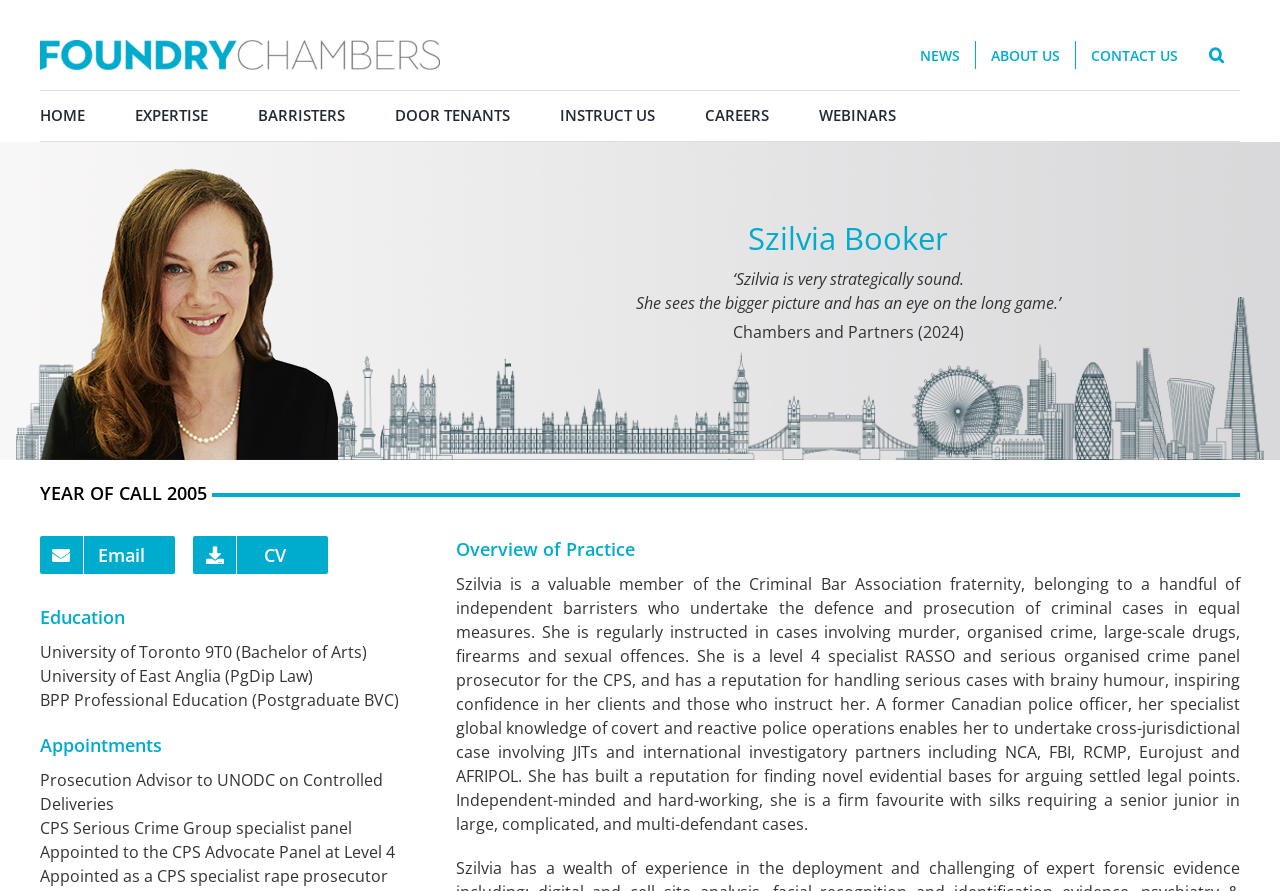Calculate the bounding box coordinates of the UI element given the description: "aria-label="Search"".

[0.933, 0.046, 0.969, 0.077]